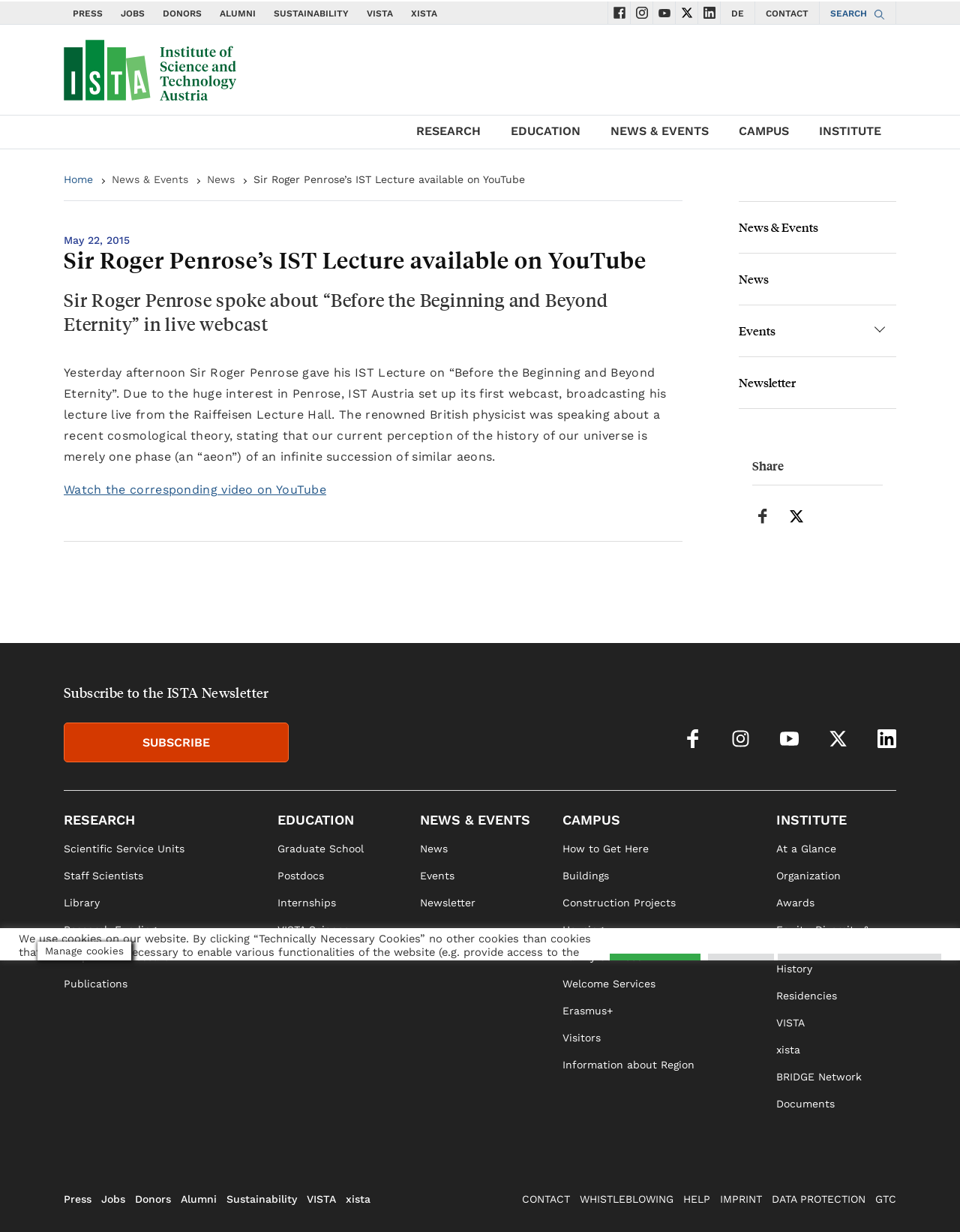Identify and extract the heading text of the webpage.

Sir Roger Penrose’s IST Lecture available on YouTube